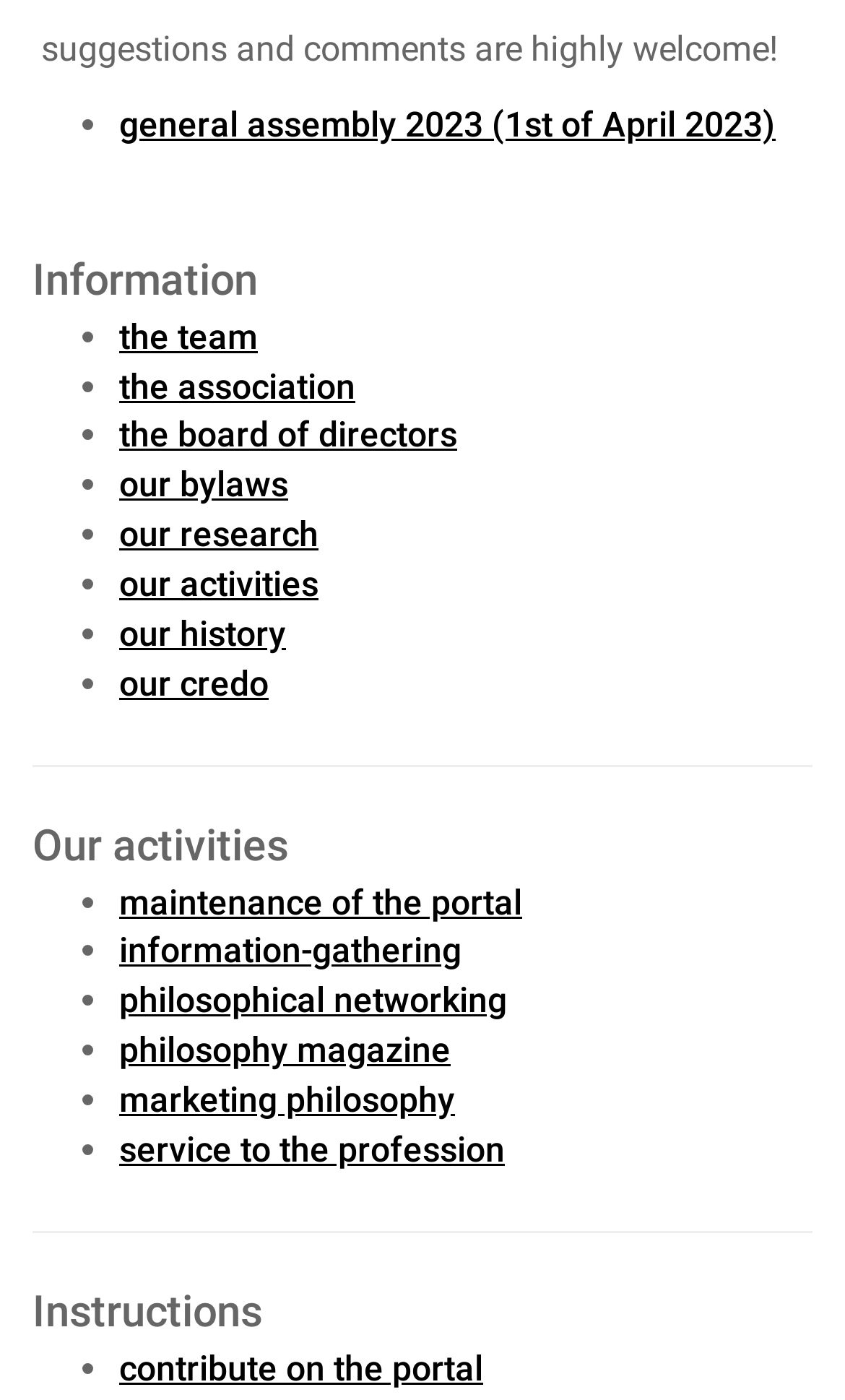Give a short answer to this question using one word or a phrase:
What is the last link on the webpage?

contribute on the portal